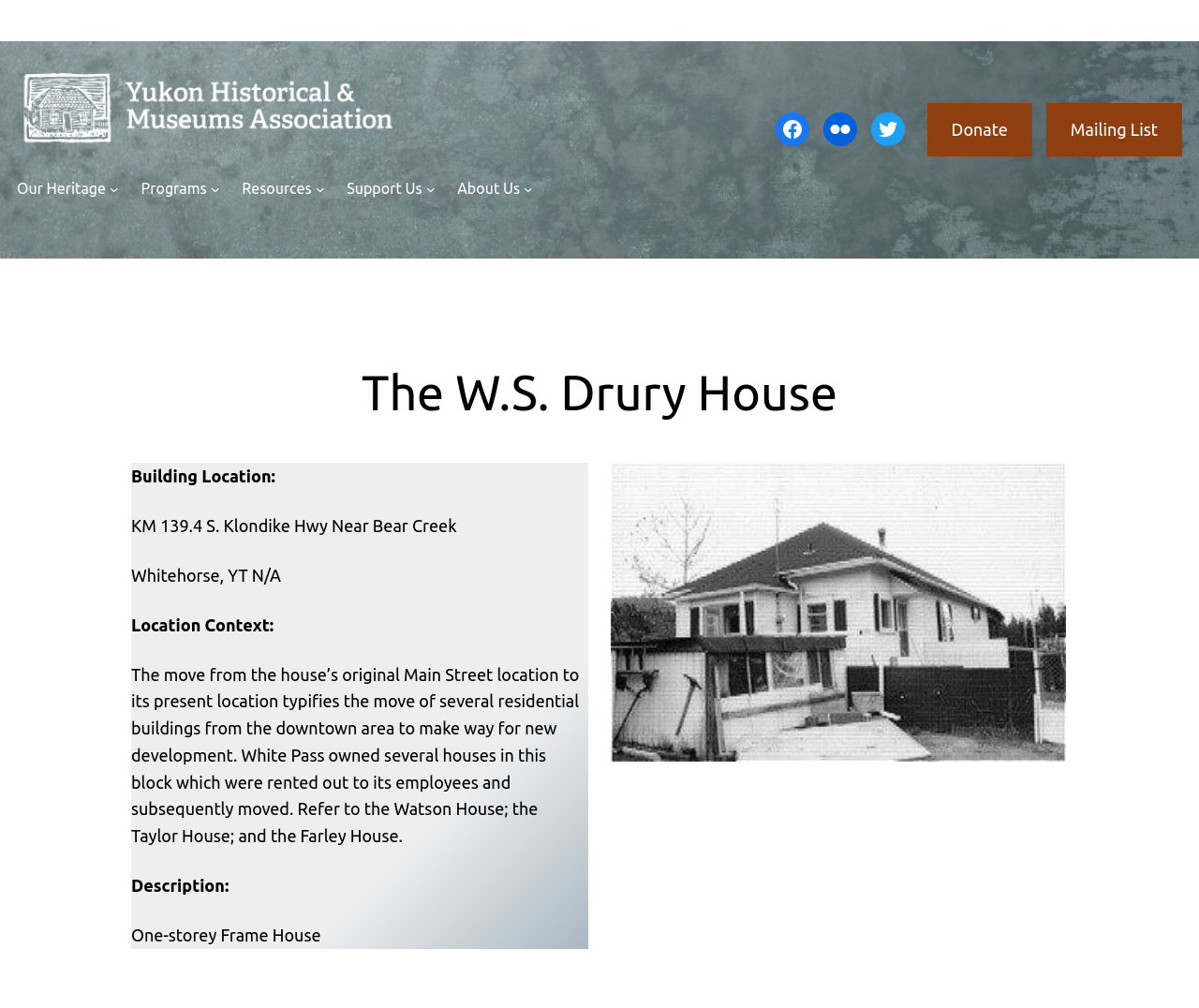What is the location of the W.S. Drury House?
Please provide a single word or phrase as your answer based on the screenshot.

KM 139.4 S. Klondike Hwy Near Bear Creek